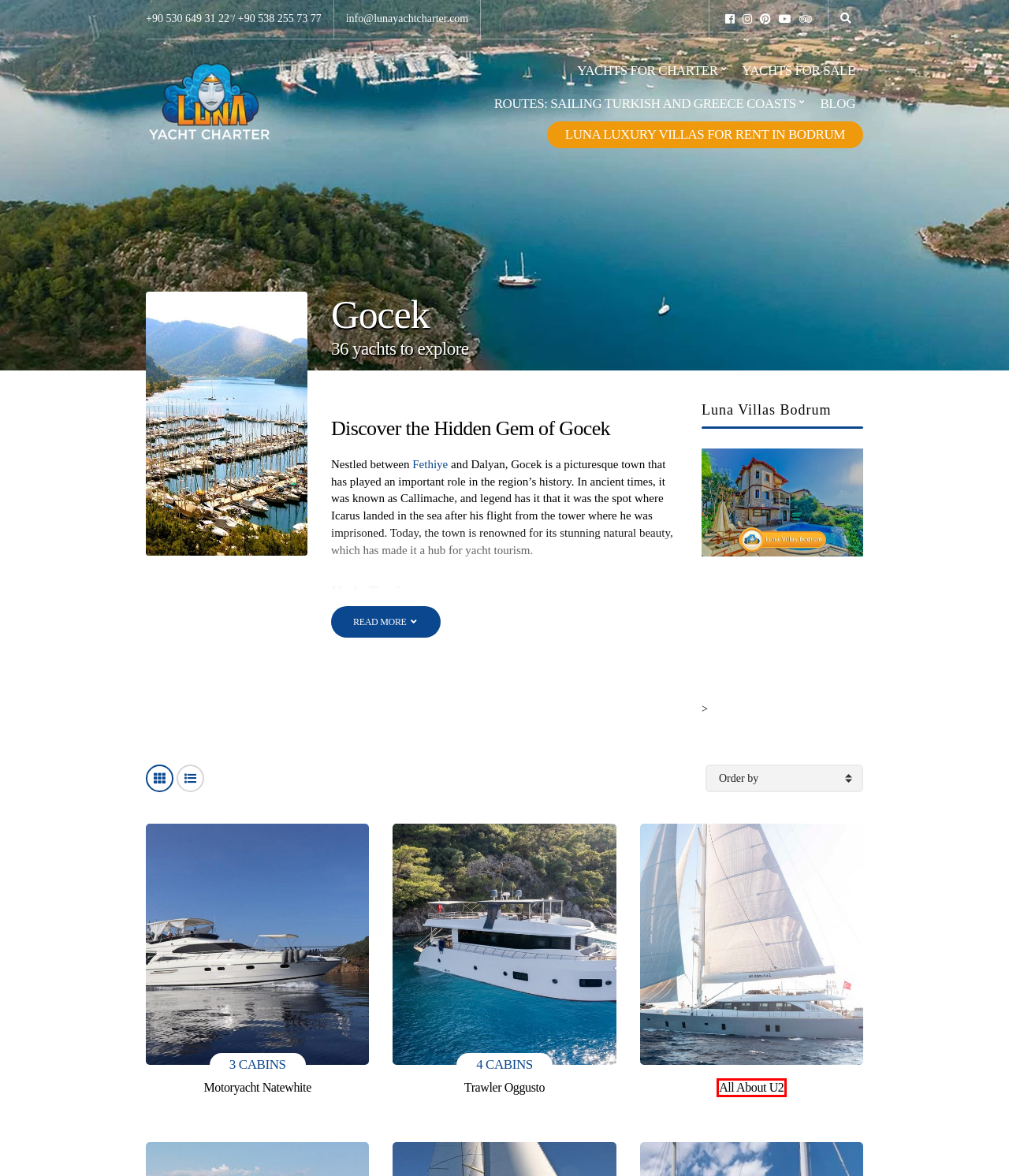Check out the screenshot of a webpage with a red rectangle bounding box. Select the best fitting webpage description that aligns with the new webpage after clicking the element inside the bounding box. Here are the candidates:
A. Luna Yacht Charter | Boat Rental Bodrum
B. Chartering A Yacht In Turkey: All You Need To Know
C. Göcek GoTürkiye Destinations
D. All About U2
E. Trawler Oggusto
F. Luna Luxury Villas For Rent In Bodrum
G. Routes: Sailing Turkish And Greece Coasts
H. Search

D